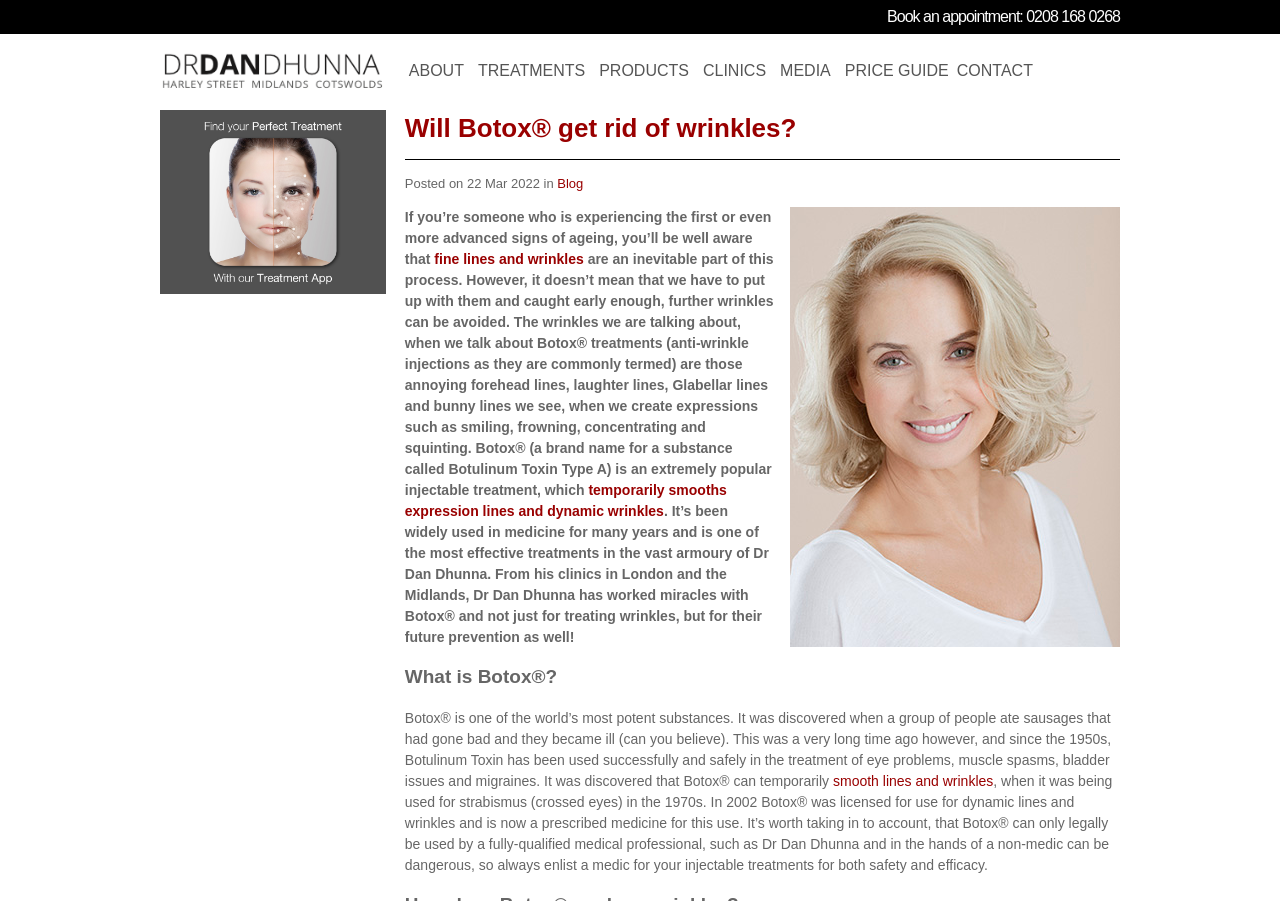Please provide a one-word or phrase answer to the question: 
How many links are in the top navigation menu?

7